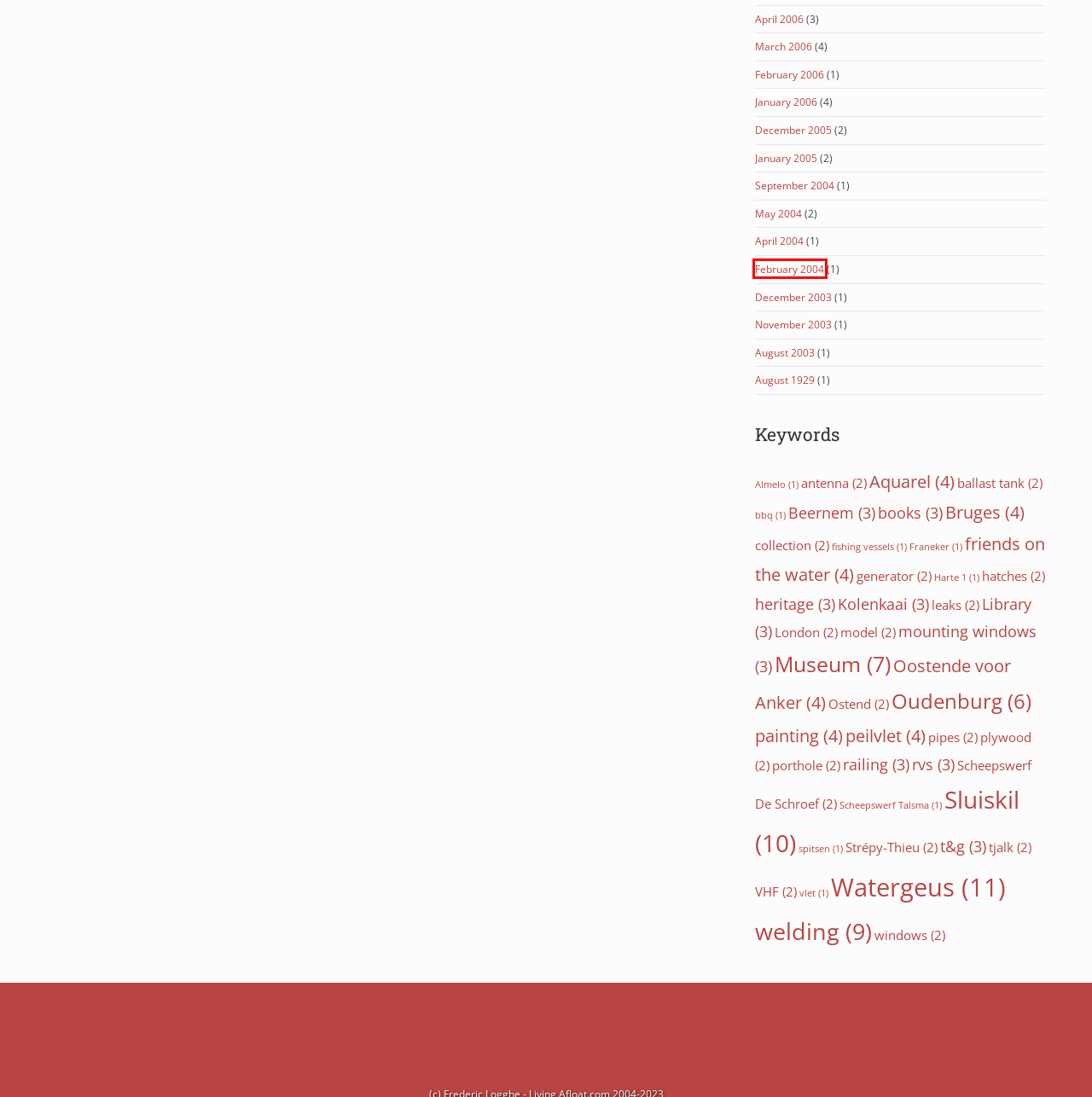After examining the screenshot of a webpage with a red bounding box, choose the most accurate webpage description that corresponds to the new page after clicking the element inside the red box. Here are the candidates:
A. February 2004 – Living Afloat
B. Bruges – Living Afloat
C. welding – Living Afloat
D. generator – Living Afloat
E. Watergeus – Living Afloat
F. August 2003 – Living Afloat
G. January 2006 – Living Afloat
H. porthole – Living Afloat

A